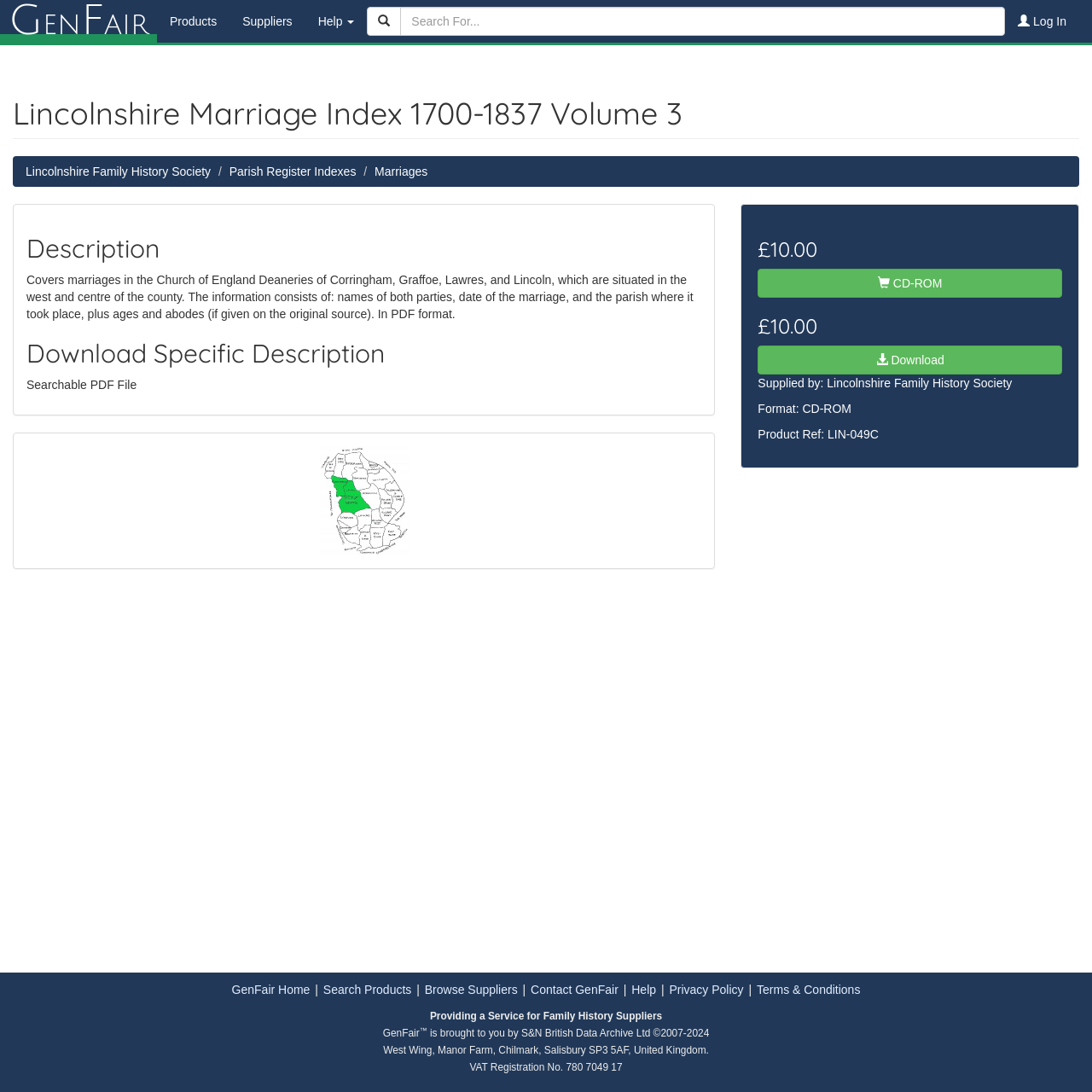Find the bounding box coordinates for the area that should be clicked to accomplish the instruction: "Get help".

[0.279, 0.0, 0.336, 0.039]